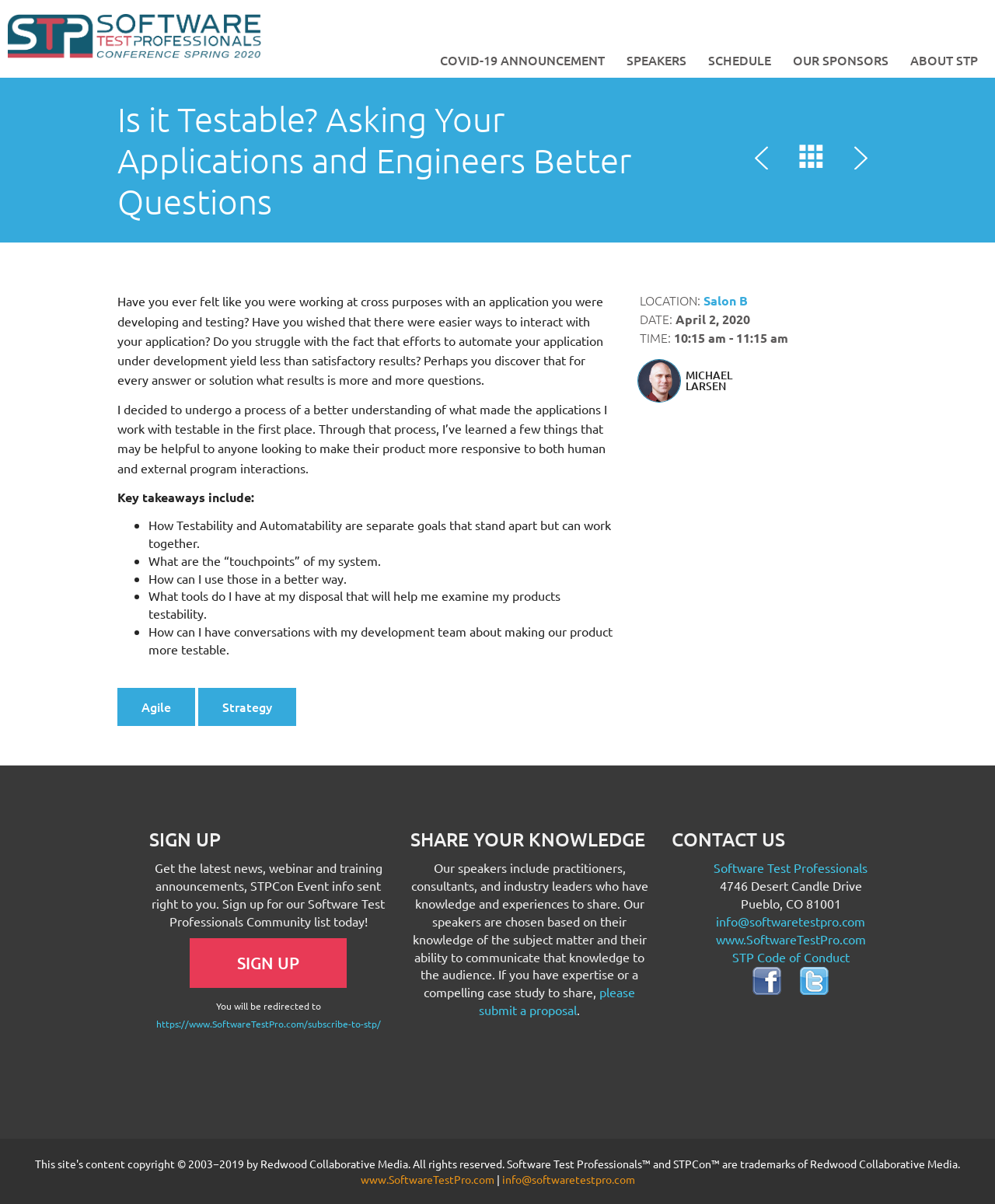Identify the bounding box coordinates of the clickable region necessary to fulfill the following instruction: "Click the 'Logo STPCon Spring 2020' link". The bounding box coordinates should be four float numbers between 0 and 1, i.e., [left, top, right, bottom].

[0.008, 0.012, 0.263, 0.05]